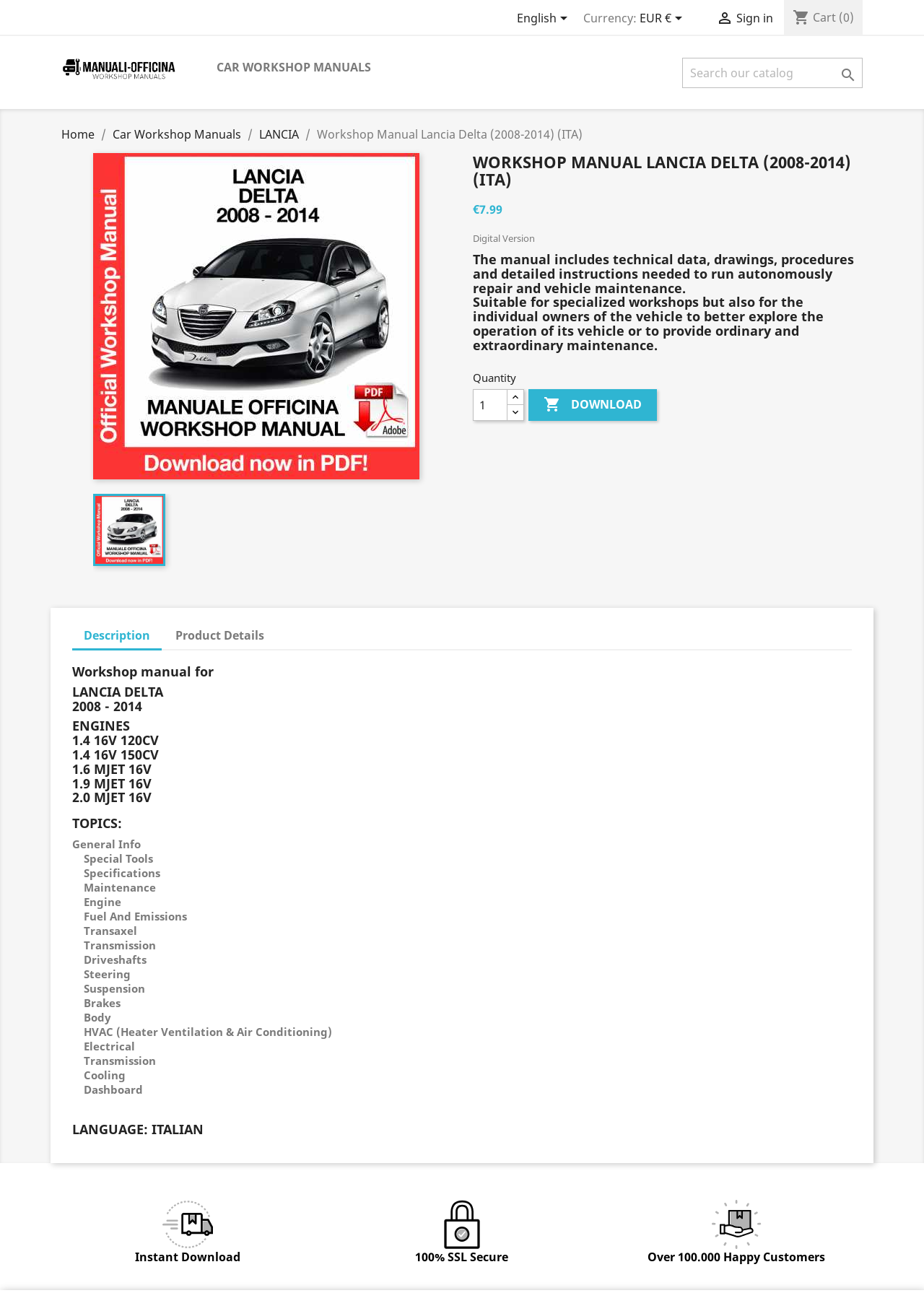What is the topic of the workshop manual?
Use the image to give a comprehensive and detailed response to the question.

The topic of the workshop manual is Lancia Delta, as indicated by the title 'Workshop Manual Lancia Delta (2008-2014) (ITA)' and the description of the manual.